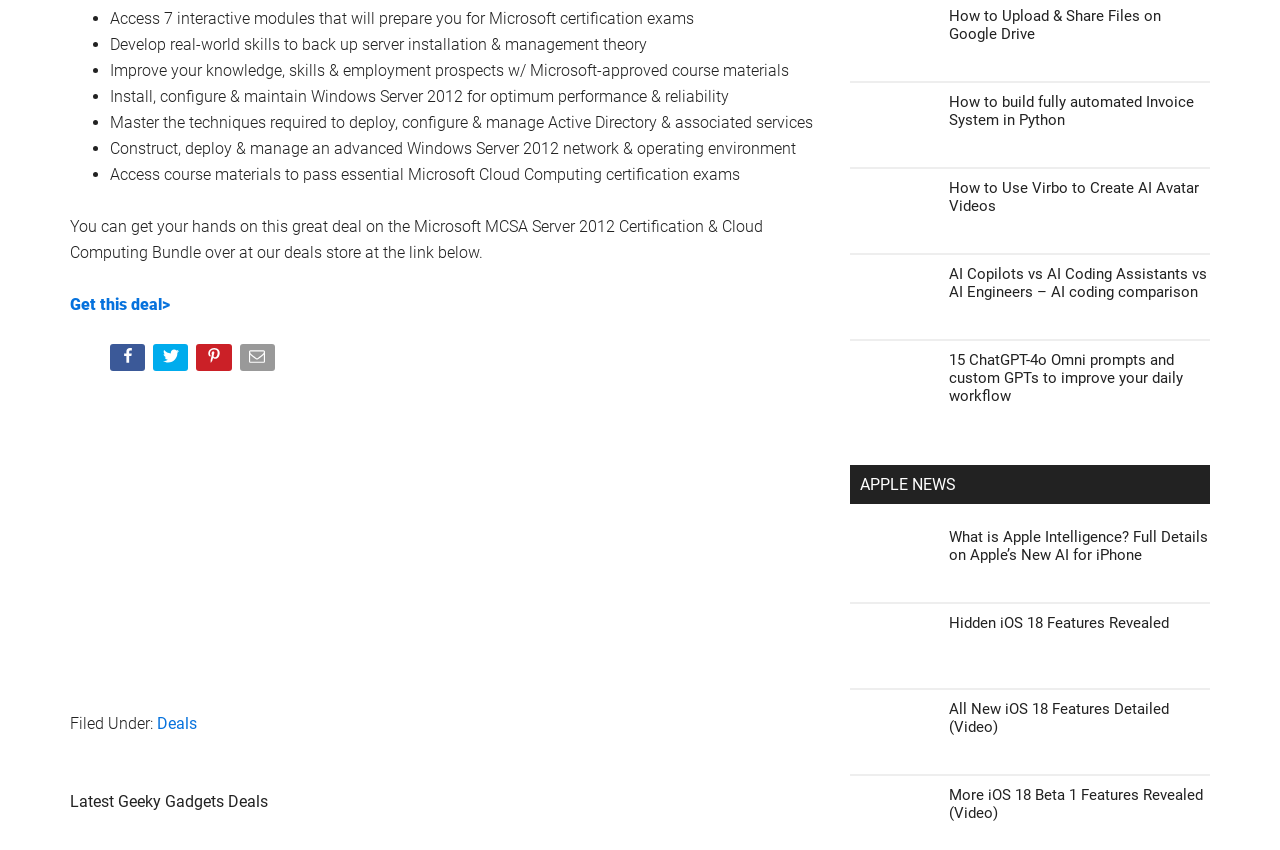How many social media sharing options are available?
Answer the question based on the image using a single word or a brief phrase.

4